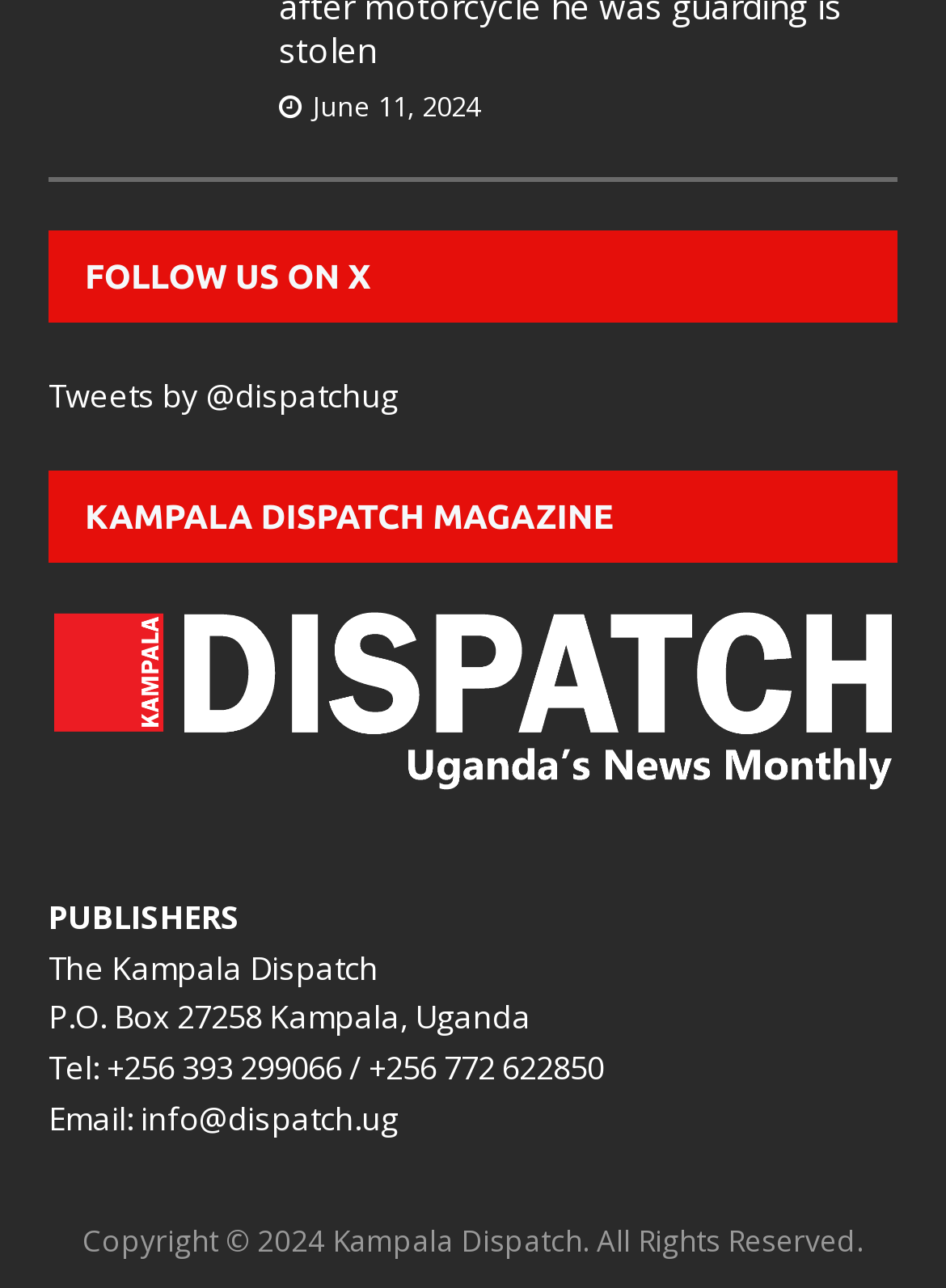Identify the bounding box coordinates of the element to click to follow this instruction: 'Visit the Kampala Dispatch Magazine'. Ensure the coordinates are four float values between 0 and 1, provided as [left, top, right, bottom].

[0.051, 0.365, 0.949, 0.437]